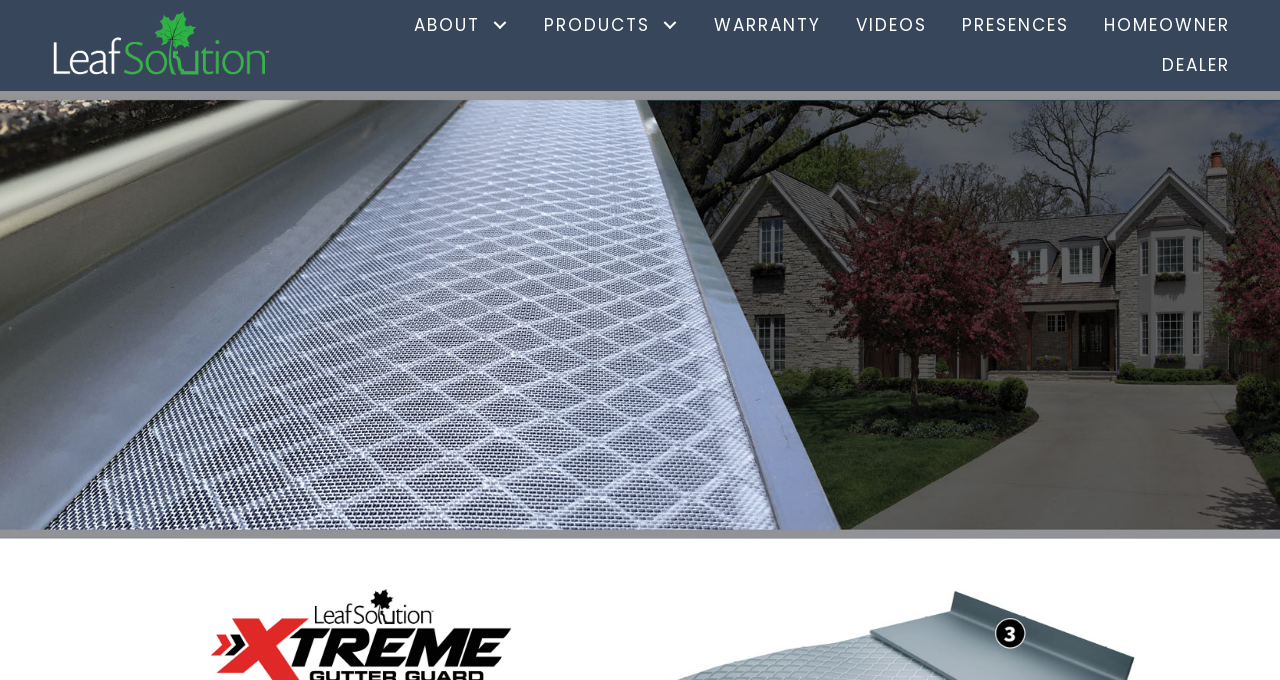Extract the bounding box coordinates for the described element: "parent_node: ABOUT aria-label="About: submenu"". The coordinates should be represented as four float numbers between 0 and 1: [left, top, right, bottom].

[0.379, 0.016, 0.402, 0.058]